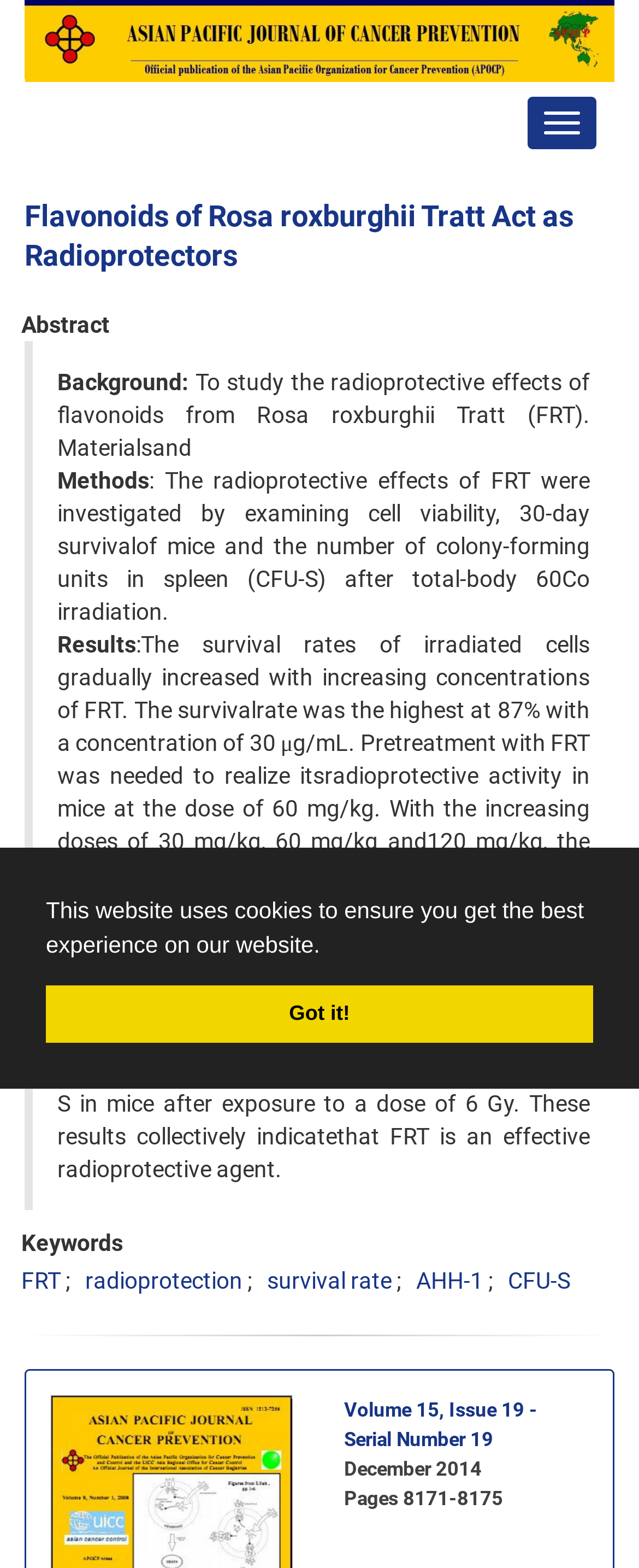What is the dose of 60Co irradiation used in the experiment?
Refer to the image and respond with a one-word or short-phrase answer.

Total-body 60Co irradiation